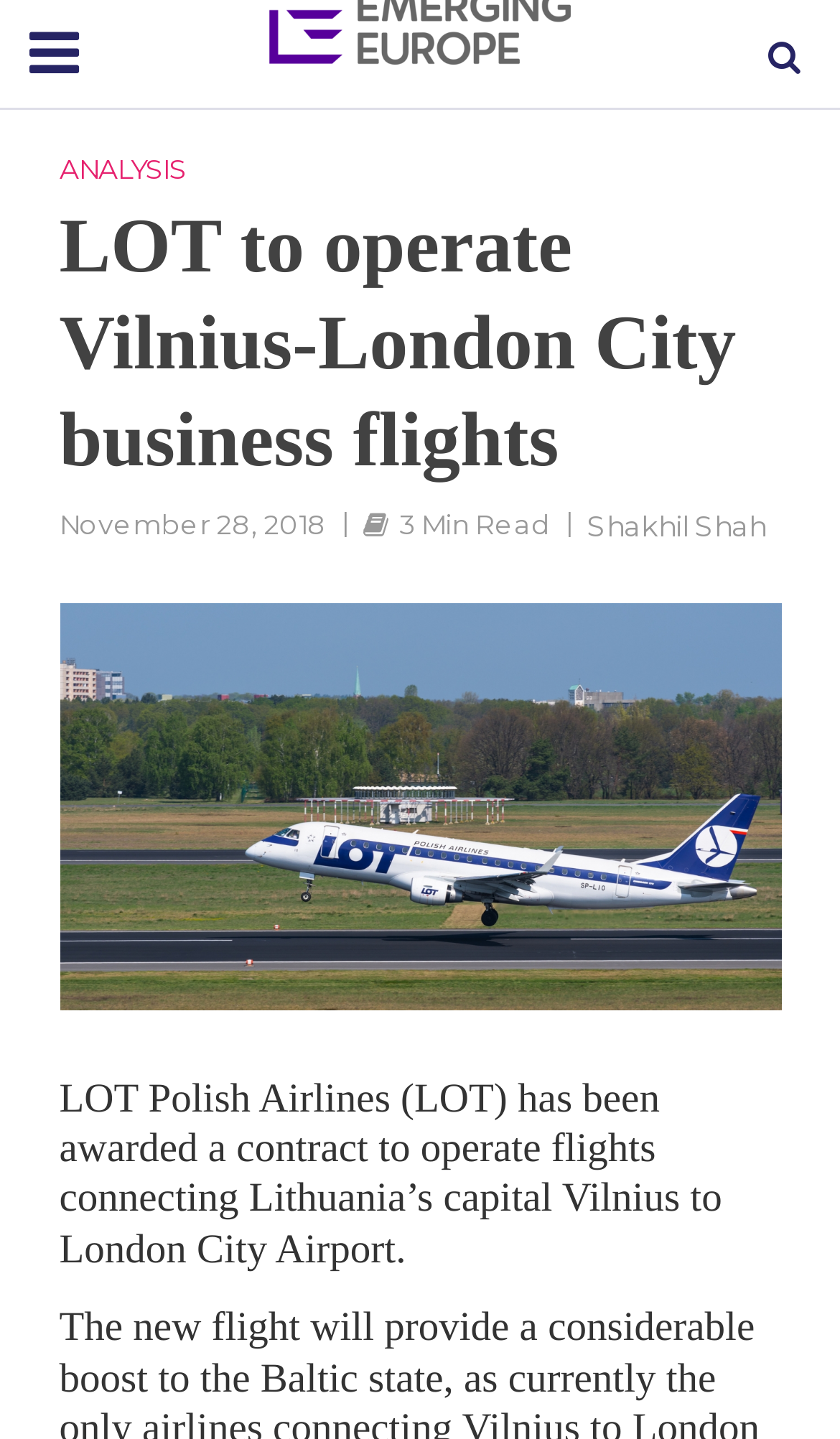Provide an in-depth caption for the contents of the webpage.

The webpage is about LOT Polish Airlines operating flights from Vilnius to London City Airport. At the top, there is a link to "Emerging Europe" located almost centrally, taking up about 36% of the width. Below this link, there is a header section that spans almost the entire width. Within this header, there are three elements: a link to "ANALYSIS" on the left, a heading that reads "LOT to operate Vilnius-London City business flights" in the center, and a text "November 28, 2018" on the left, accompanied by a "3 Min Read" text on the right. 

Further down, there is a link to the author "Shakhil Shah" located on the right side. The main content of the webpage is a paragraph of text that starts with "LOT Polish Airlines (LOT) has been awarded a contract to operate flights connecting Lithuania’s capital Vilnius to London City Airport." This text is positioned below the header section, taking up about 79% of the width.